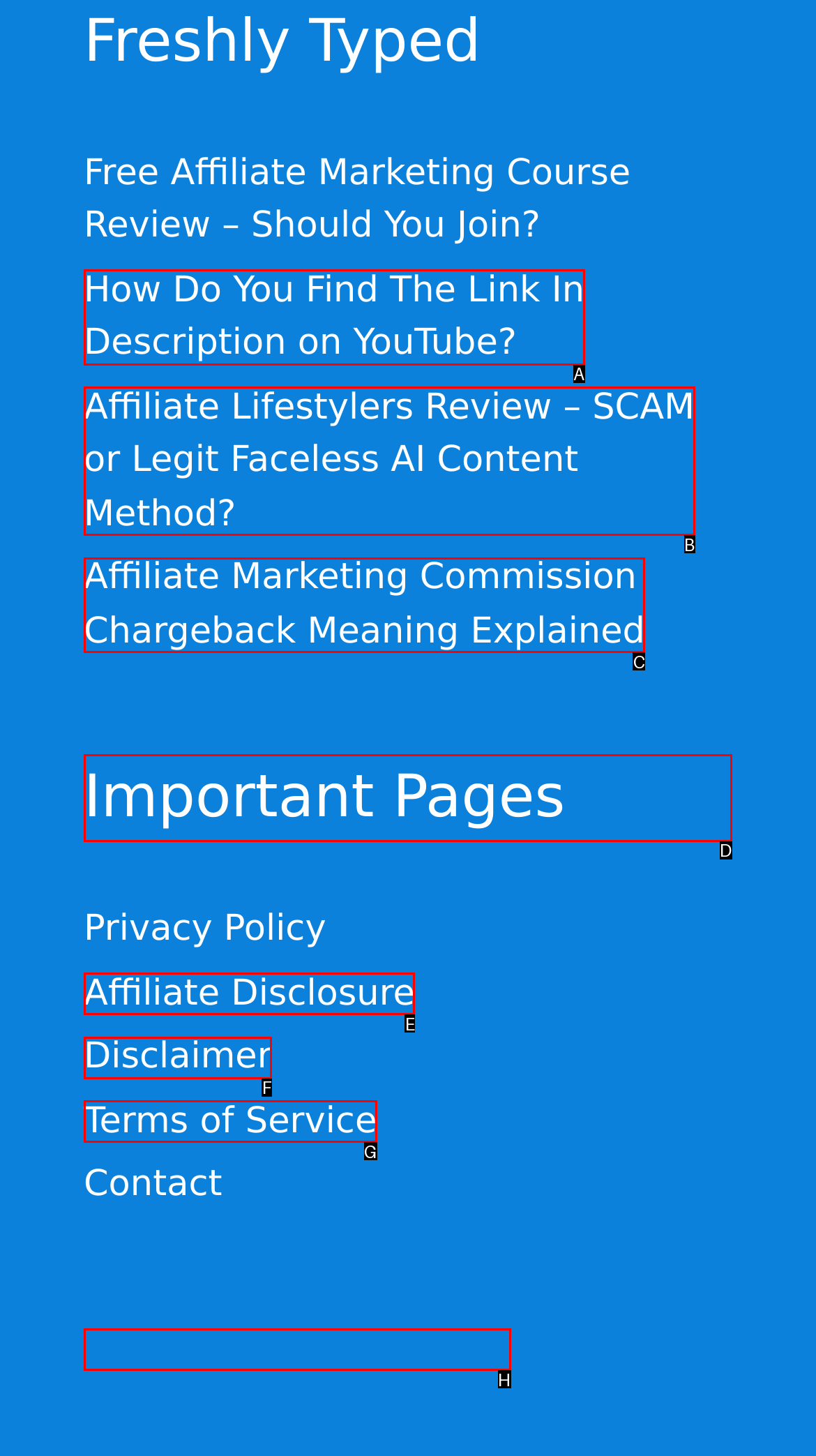Select the correct UI element to click for this task: Click City Cards.
Answer using the letter from the provided options.

None